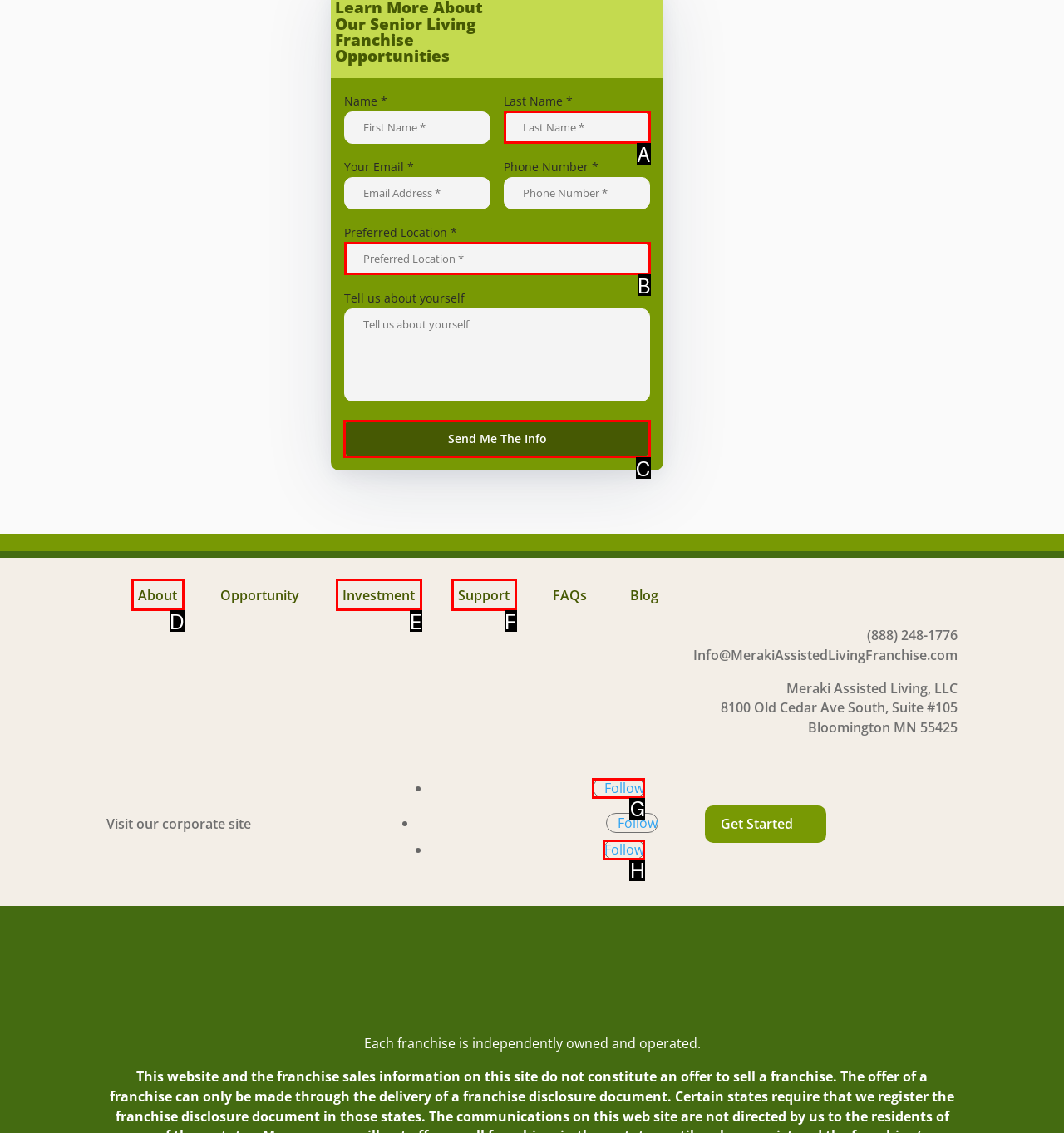Identify the correct letter of the UI element to click for this task: Click Send Me The Info
Respond with the letter from the listed options.

C